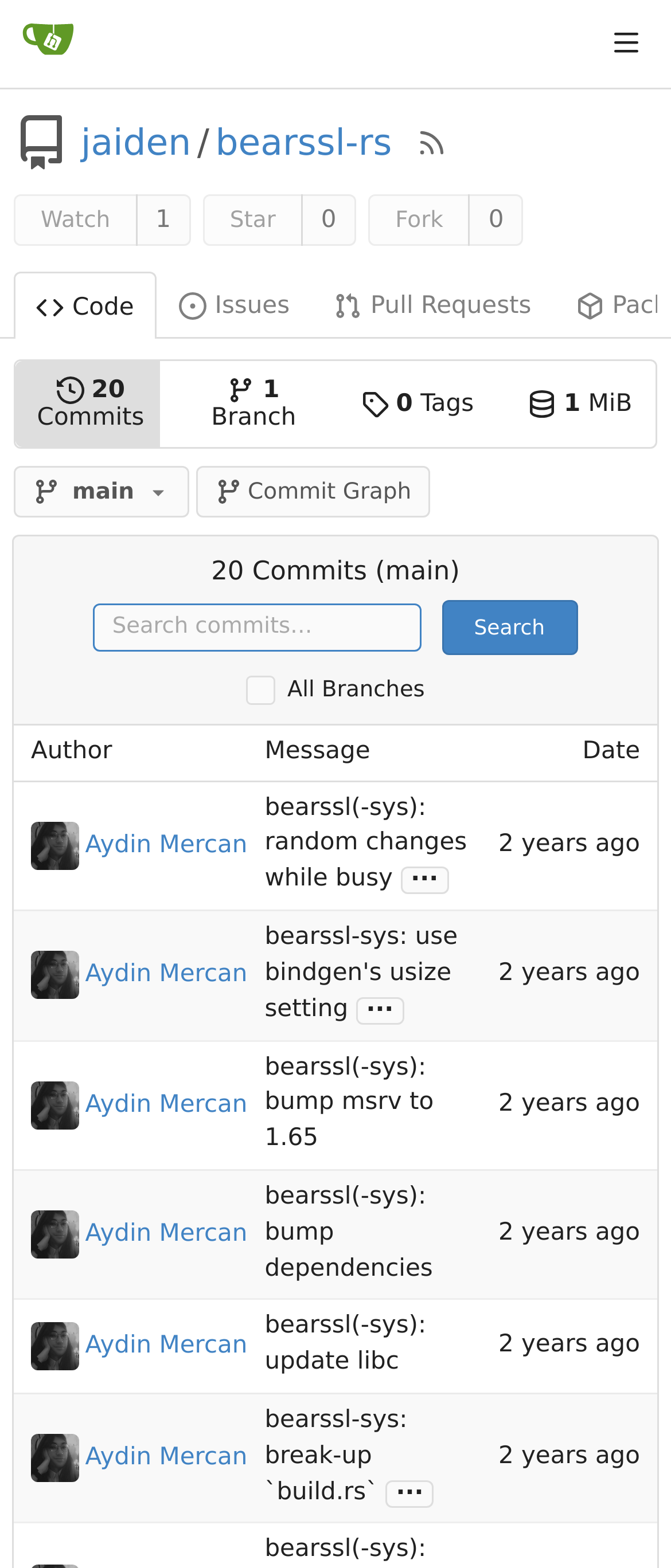Please predict the bounding box coordinates (top-left x, top-left y, bottom-right x, bottom-right y) for the UI element in the screenshot that fits the description: 1 Branch

[0.274, 0.24, 0.482, 0.276]